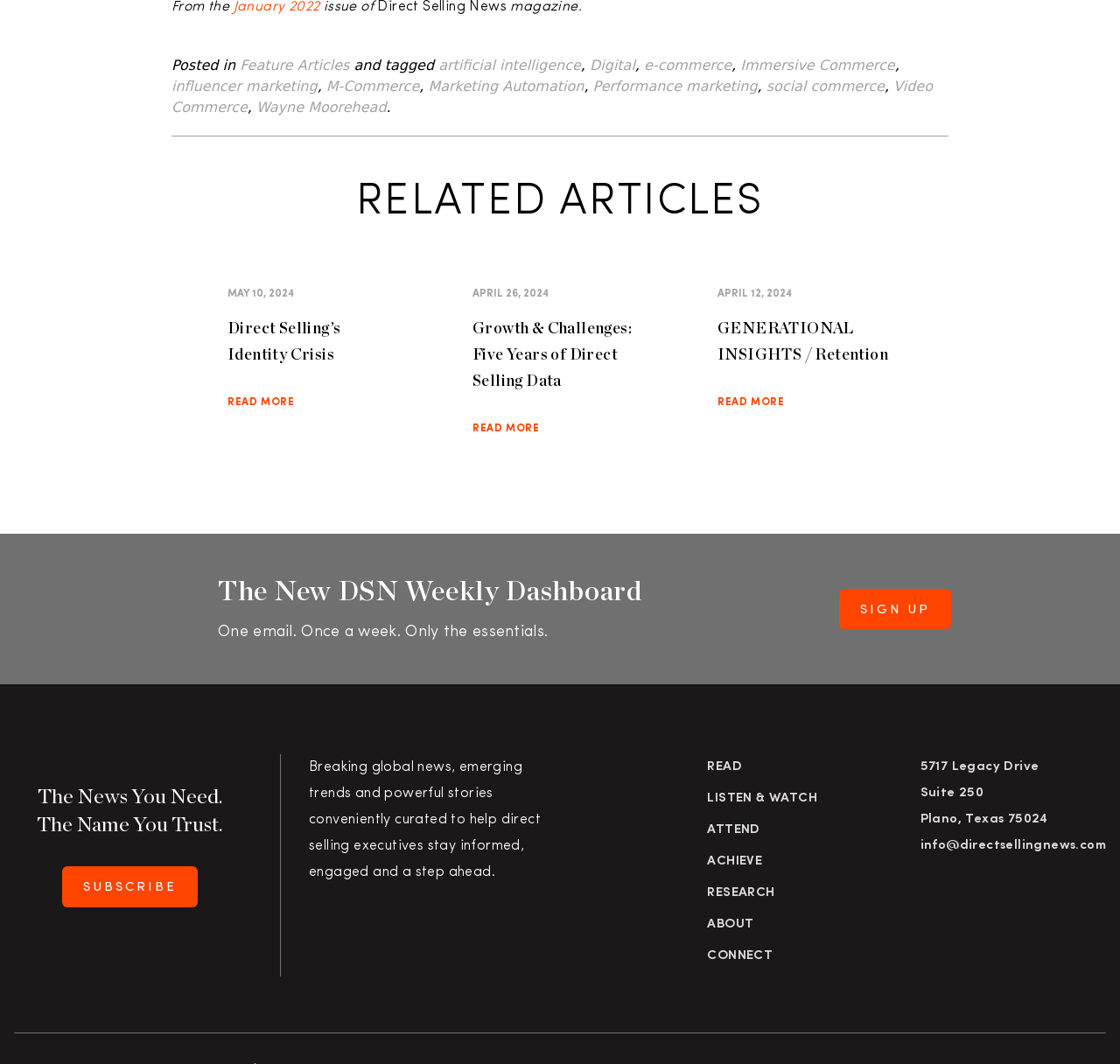Determine the bounding box coordinates of the area to click in order to meet this instruction: "Explore the 'GENERATIONAL INSIGHTS / Retention' article".

[0.641, 0.296, 0.797, 0.345]